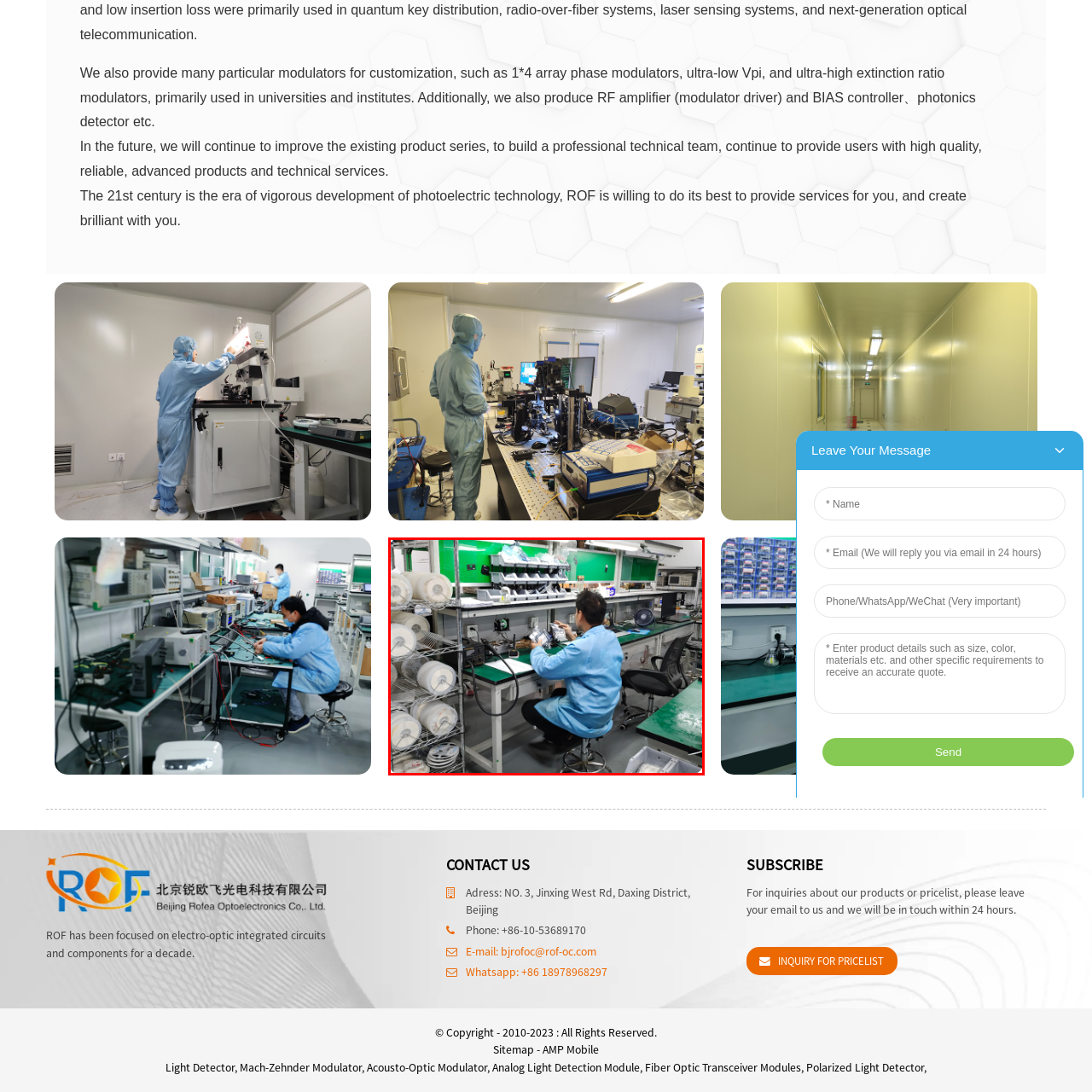What is stored in the bins along the back wall?
Look at the image within the red bounding box and provide a single word or phrase as an answer.

Essential parts